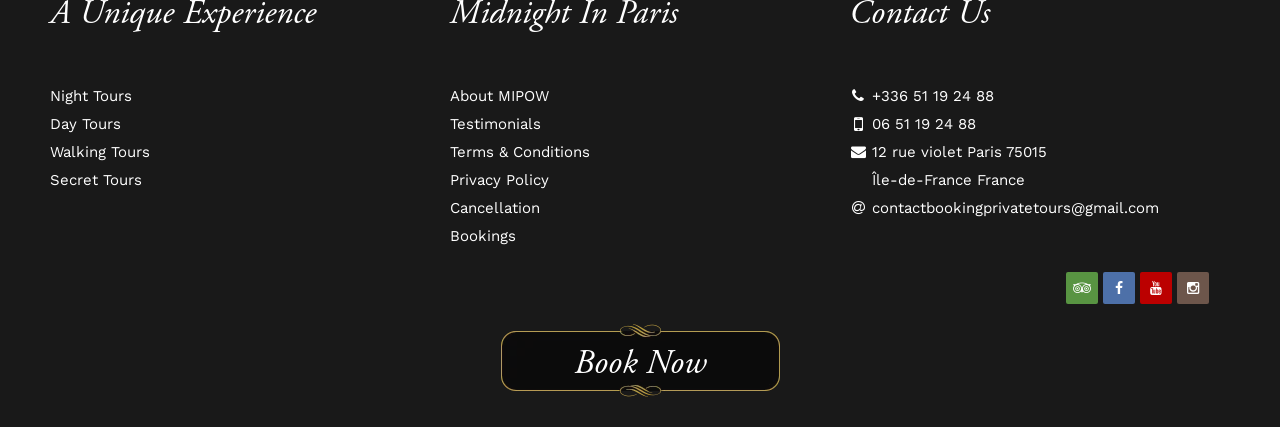Identify the bounding box coordinates of the clickable section necessary to follow the following instruction: "Check the 'Breaking News' section". The coordinates should be presented as four float numbers from 0 to 1, i.e., [left, top, right, bottom].

None